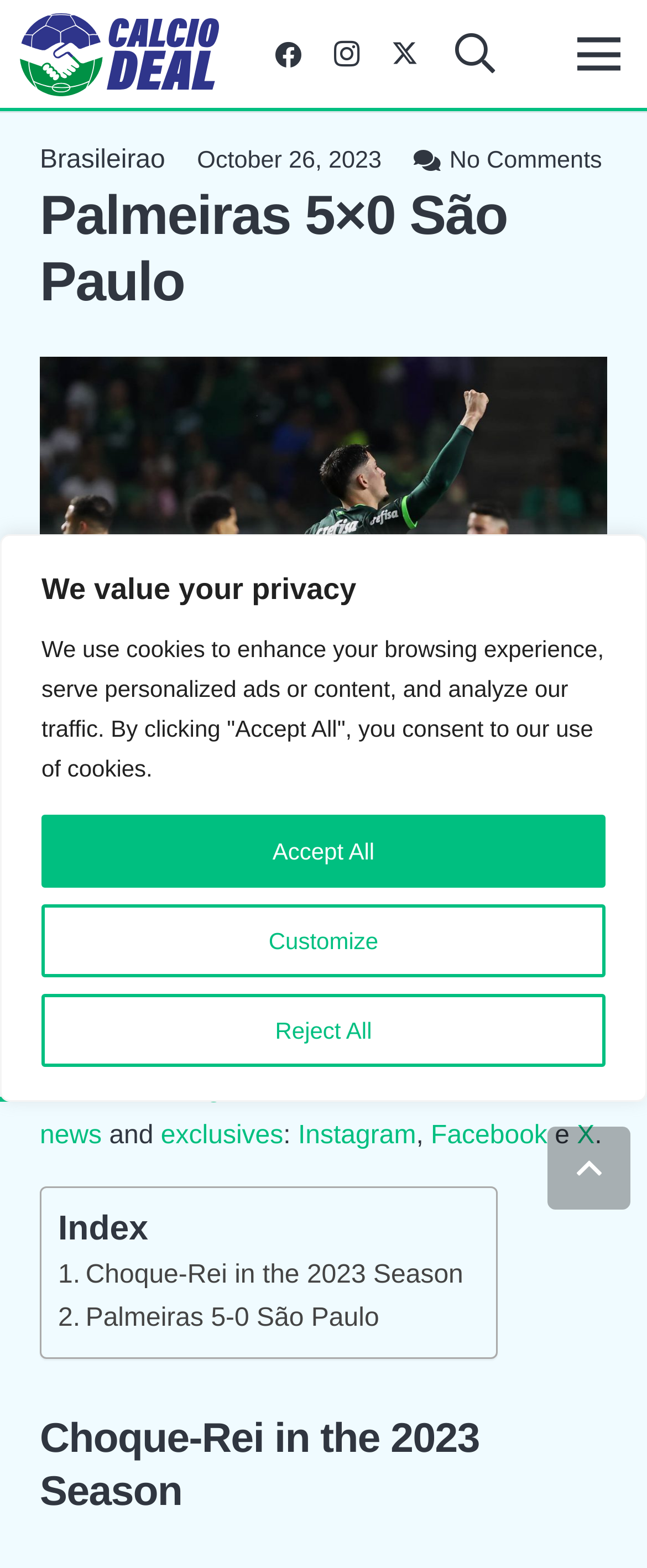Determine the main headline of the webpage and provide its text.

Palmeiras 5×0 São Paulo